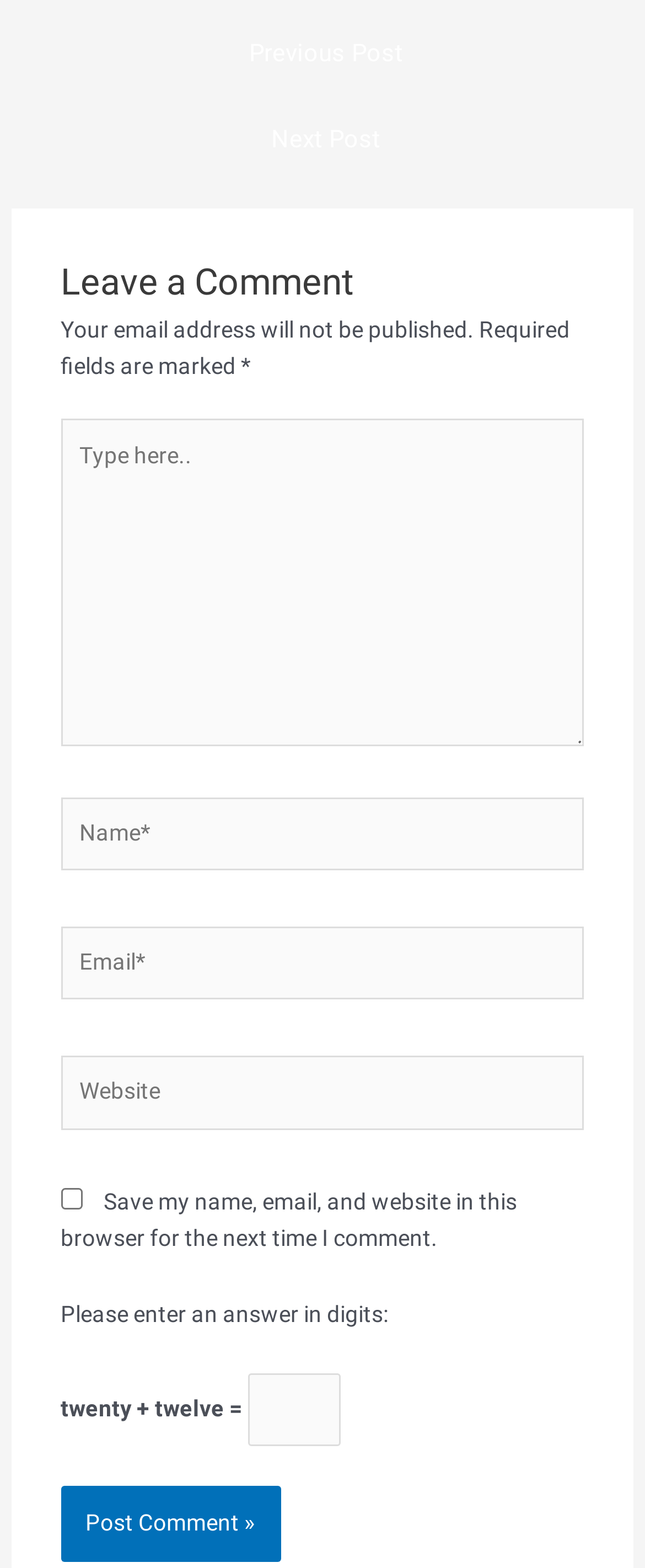Locate the bounding box coordinates of the region to be clicked to comply with the following instruction: "Click the 'Post Comment' button". The coordinates must be four float numbers between 0 and 1, in the form [left, top, right, bottom].

[0.094, 0.948, 0.435, 0.996]